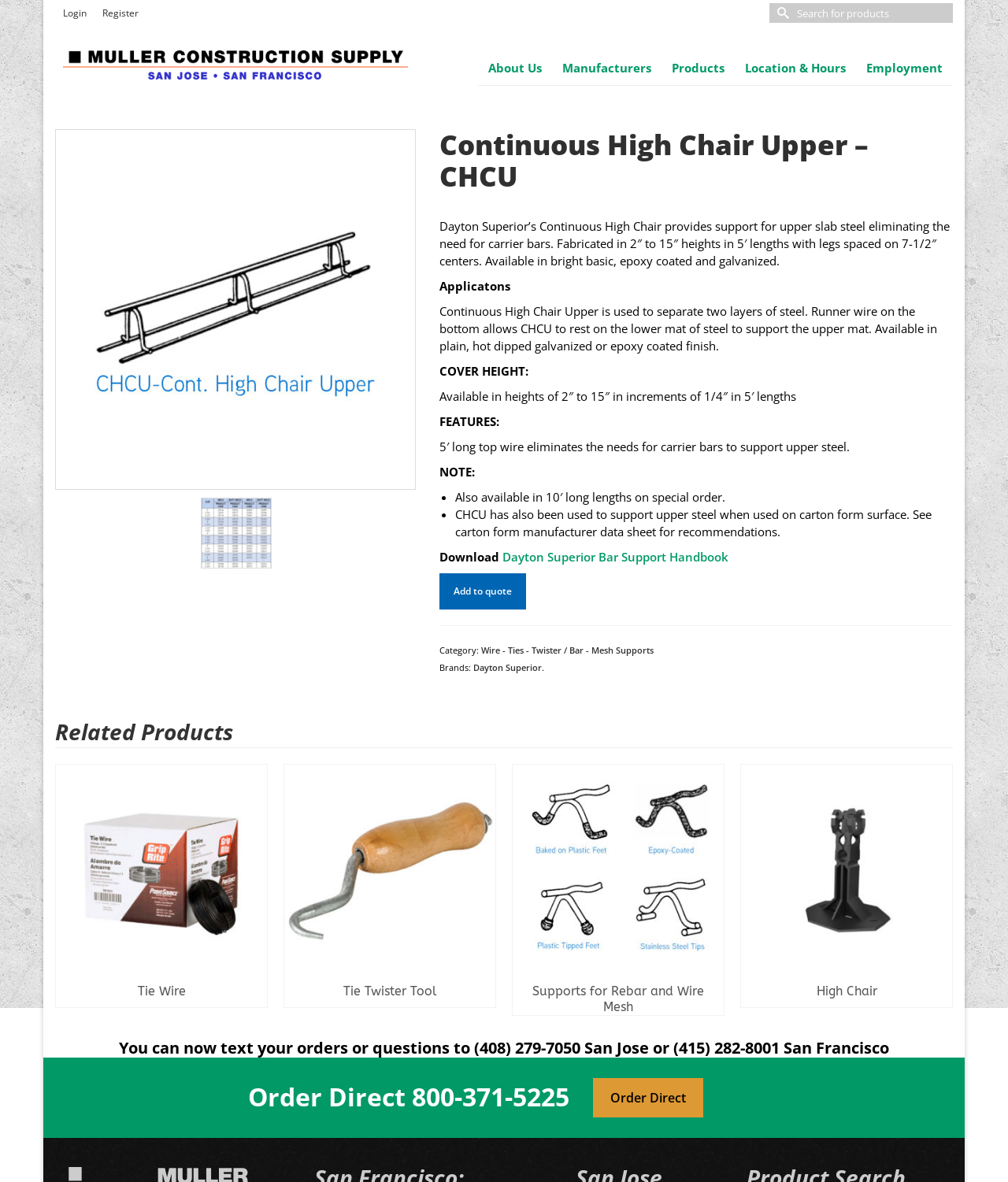Can you identify the bounding box coordinates of the clickable region needed to carry out this instruction: 'Click submit'? The coordinates should be four float numbers within the range of 0 to 1, stated as [left, top, right, bottom].

None